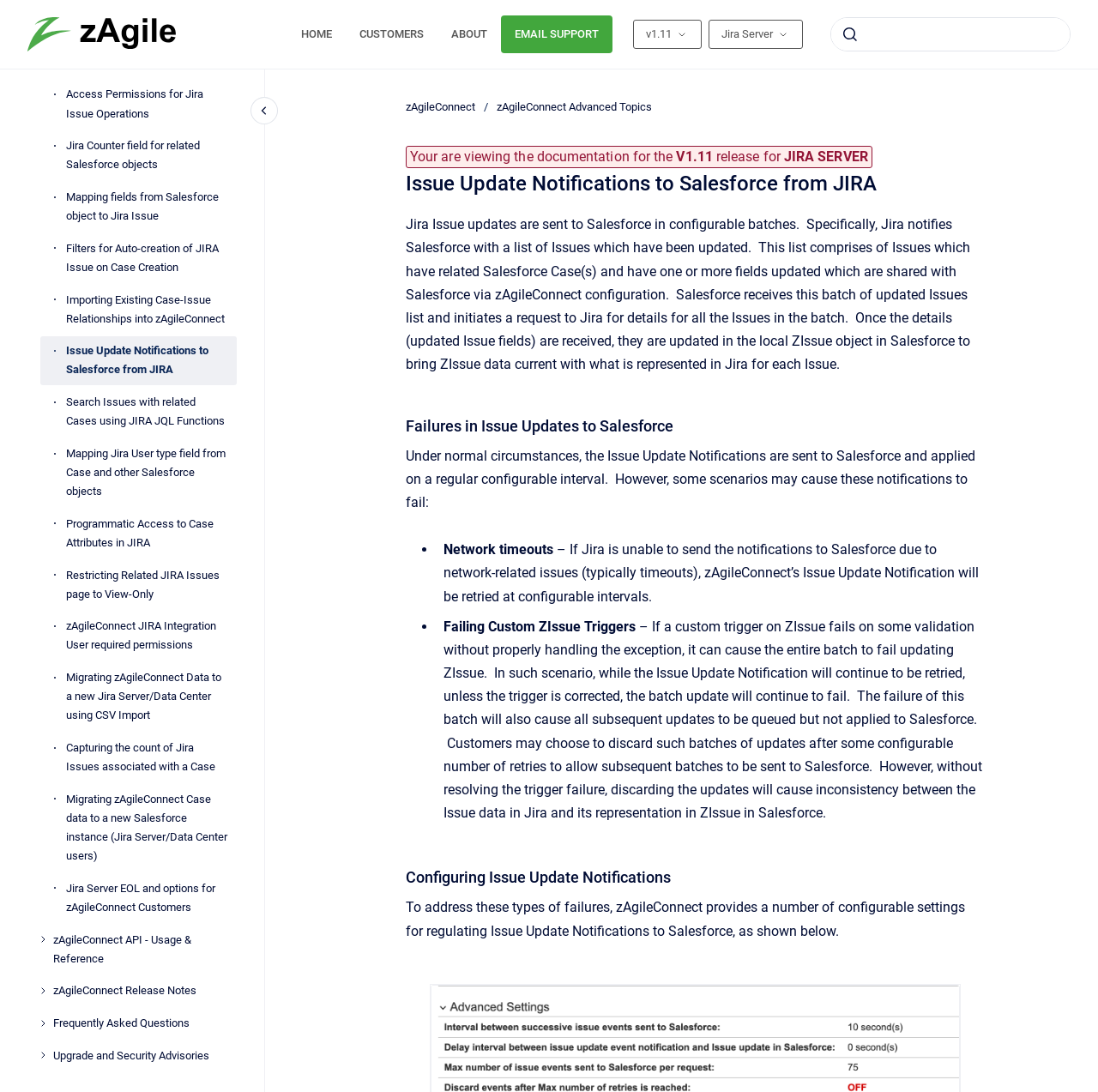Can you find the bounding box coordinates for the element to click on to achieve the instruction: "go to the home page"?

None